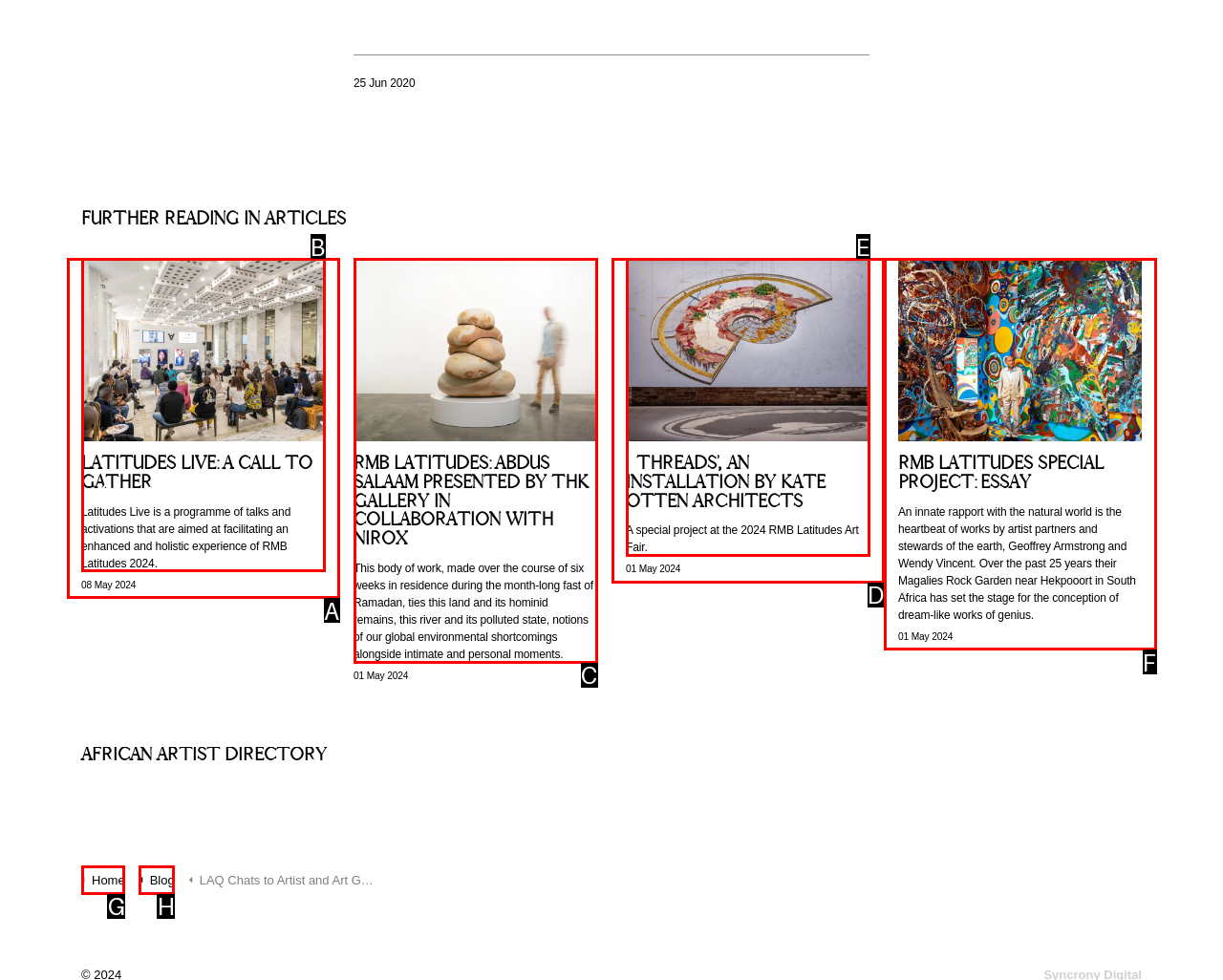From the provided options, which letter corresponds to the element described as: Skip to main content
Answer with the letter only.

None